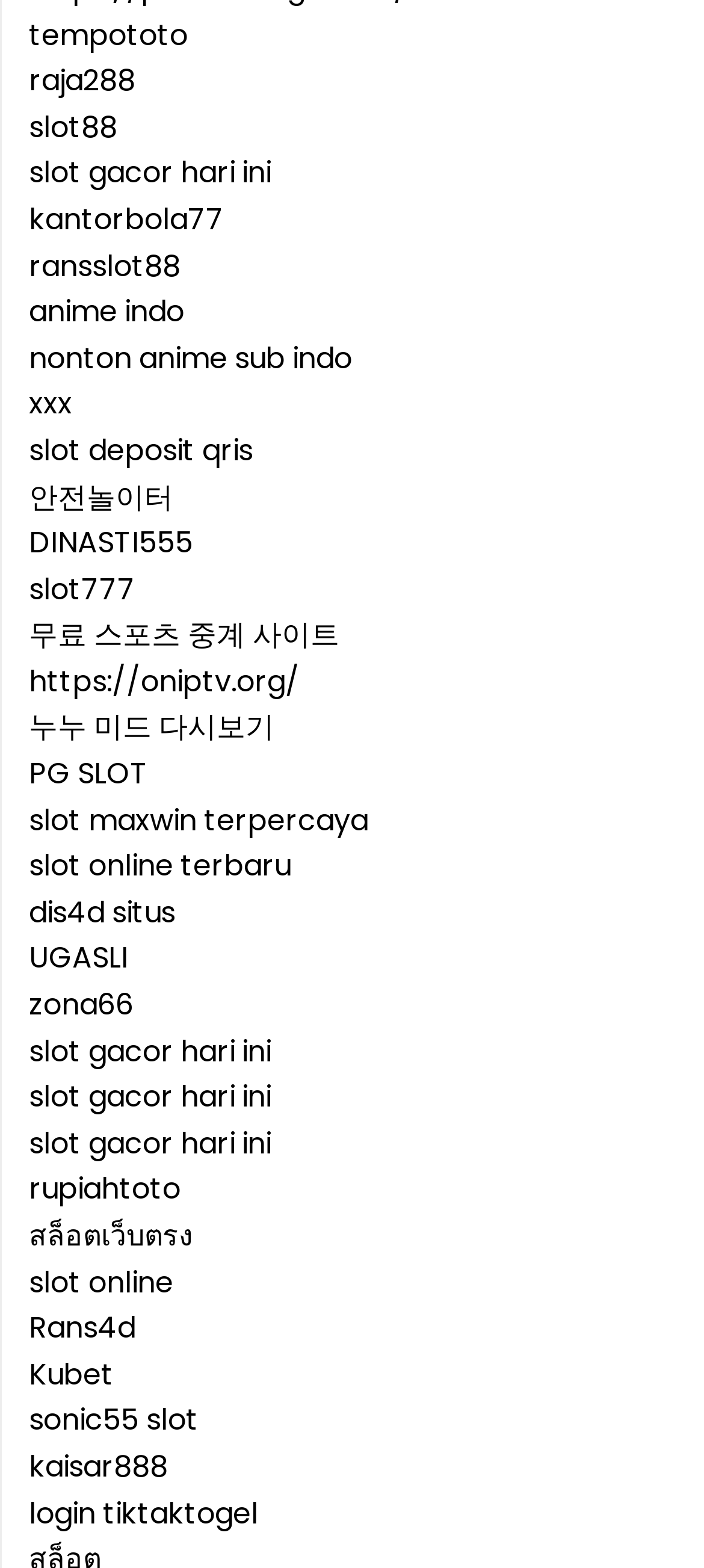Locate the bounding box coordinates of the UI element described by: "anime indo". The bounding box coordinates should consist of four float numbers between 0 and 1, i.e., [left, top, right, bottom].

[0.041, 0.186, 0.262, 0.212]